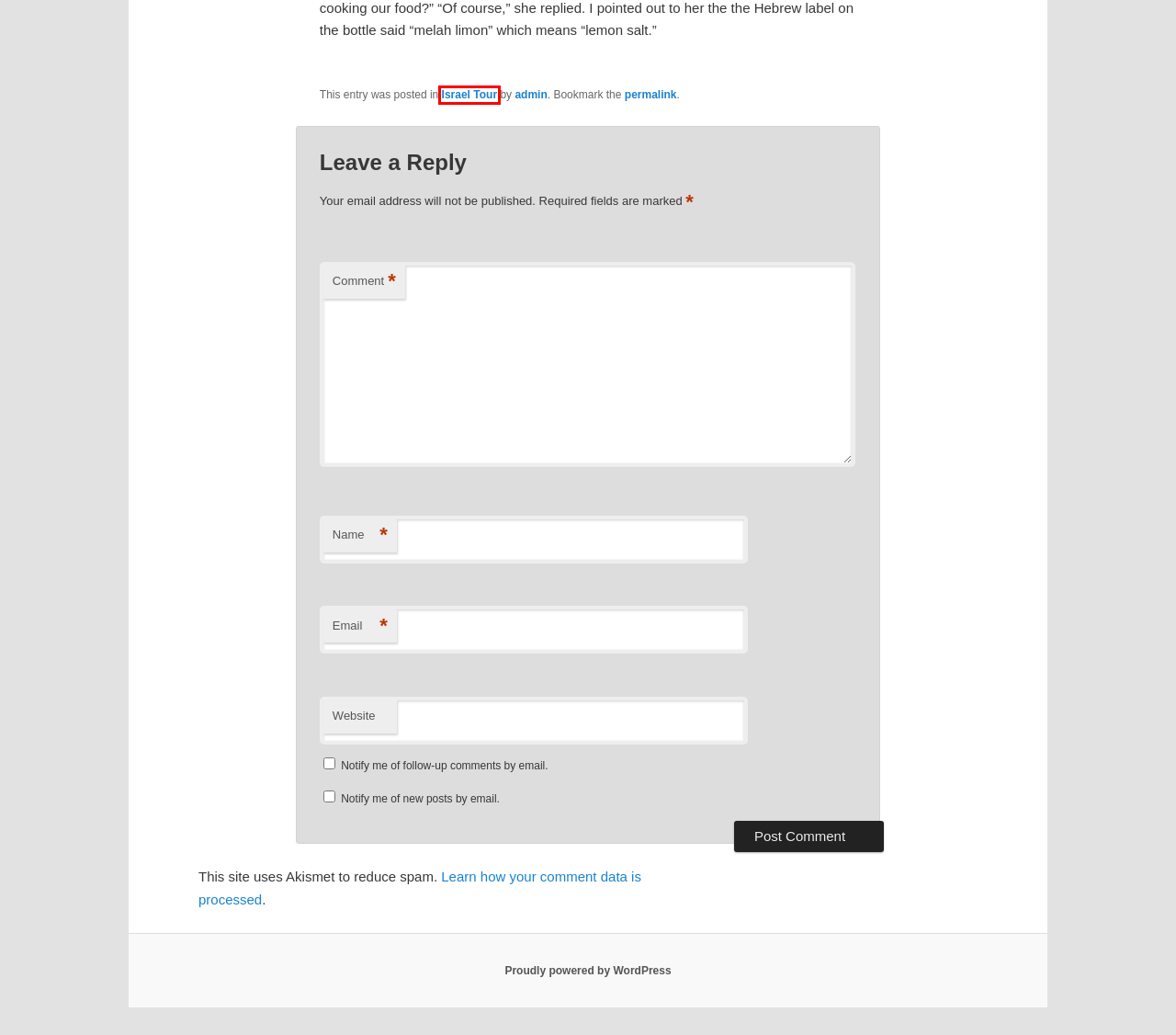Given a webpage screenshot with a red bounding box around a UI element, choose the webpage description that best matches the new webpage after clicking the element within the bounding box. Here are the candidates:
A. Blog Tool, Publishing Platform, and CMS – WordPress.org
B. About | Friends and Family of Jack and Terri Love
C. New Year’s Day | Friends and Family of Jack and Terri Love
D. Learn Classical Hebrew | Friends and Family of Jack and Terri Love
E. Privacy Policy – Akismet
F. admin | Friends and Family of Jack and Terri Love
G. Friends and Family of Jack and Terri Love | News and Views of the Lives of the LoveLees
H. Israel Tour | Friends and Family of Jack and Terri Love

H